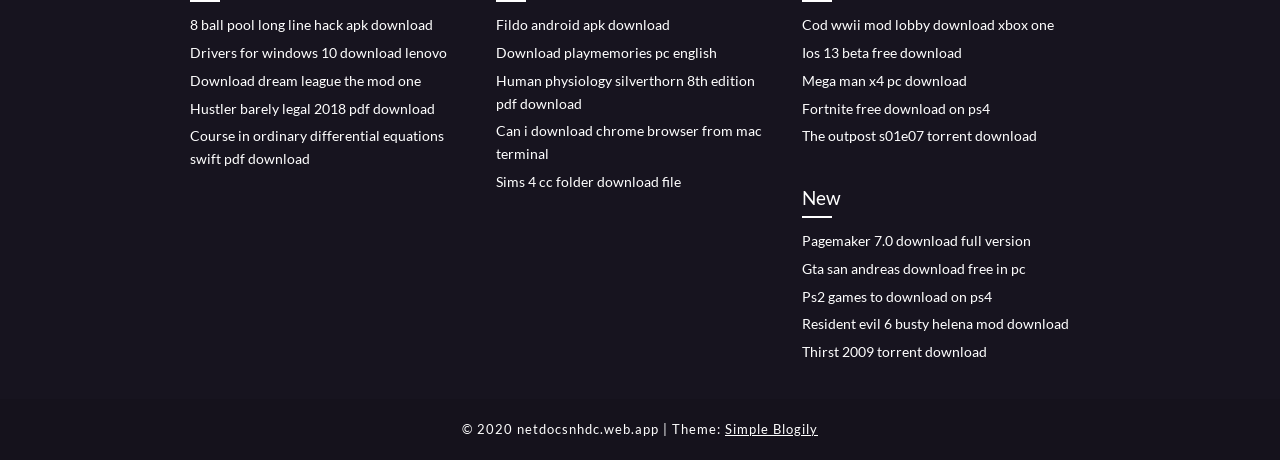Identify the bounding box coordinates for the UI element described by the following text: "Download playmemories pc english". Provide the coordinates as four float numbers between 0 and 1, in the format [left, top, right, bottom].

[0.388, 0.096, 0.56, 0.133]